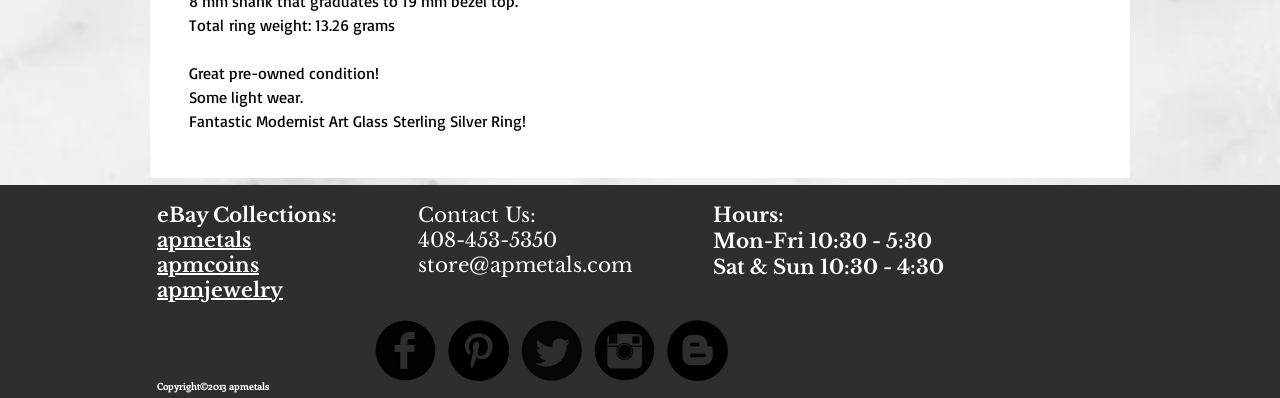What is the phone number of the store?
Using the screenshot, give a one-word or short phrase answer.

408-453-5350